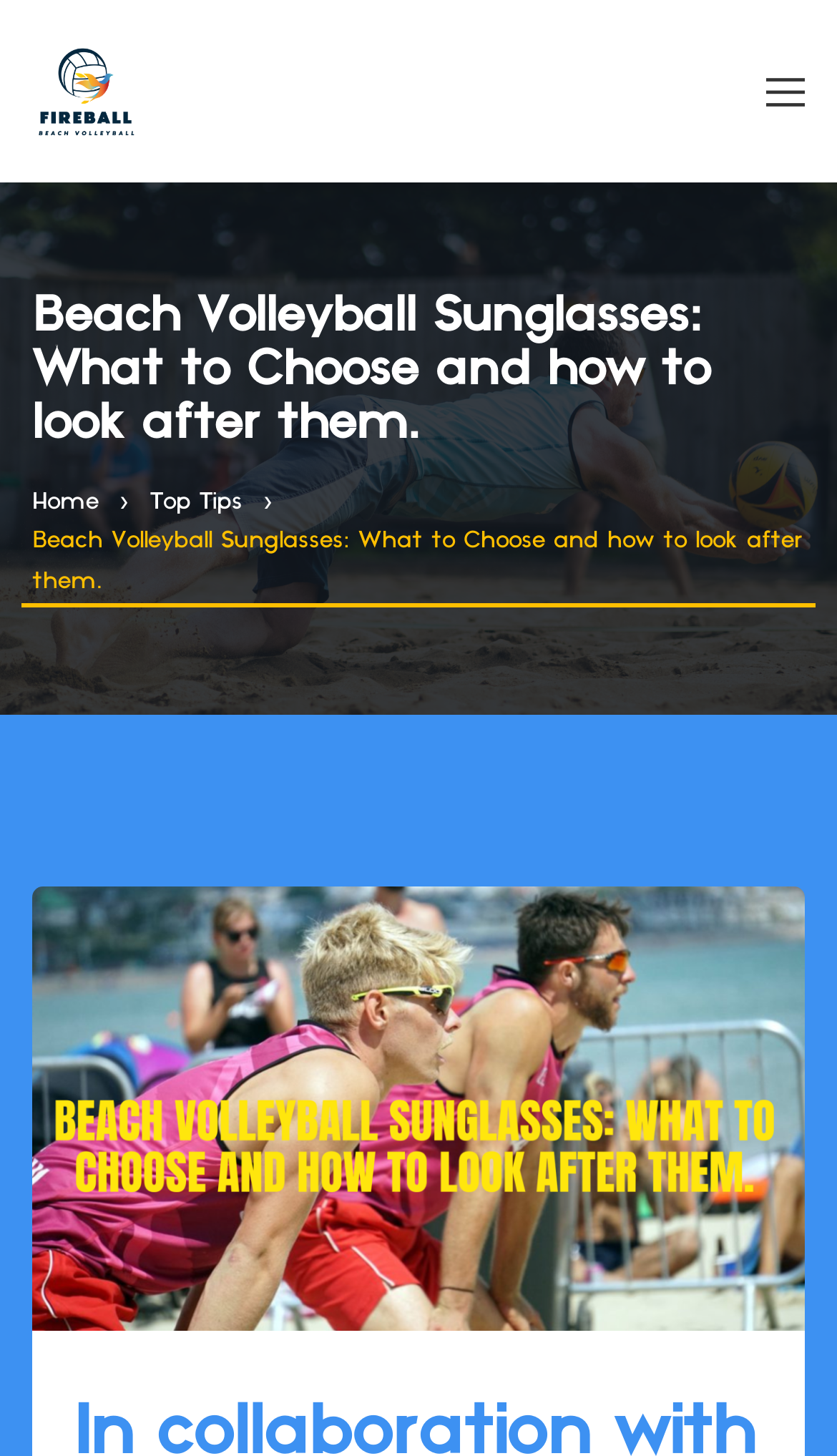Based on the image, provide a detailed response to the question:
What is the main topic of the webpage?

The main topic of the webpage can be determined by reading the heading 'Beach Volleyball Sunglasses: What to Choose and how to look after them.' which is prominently displayed on the webpage.